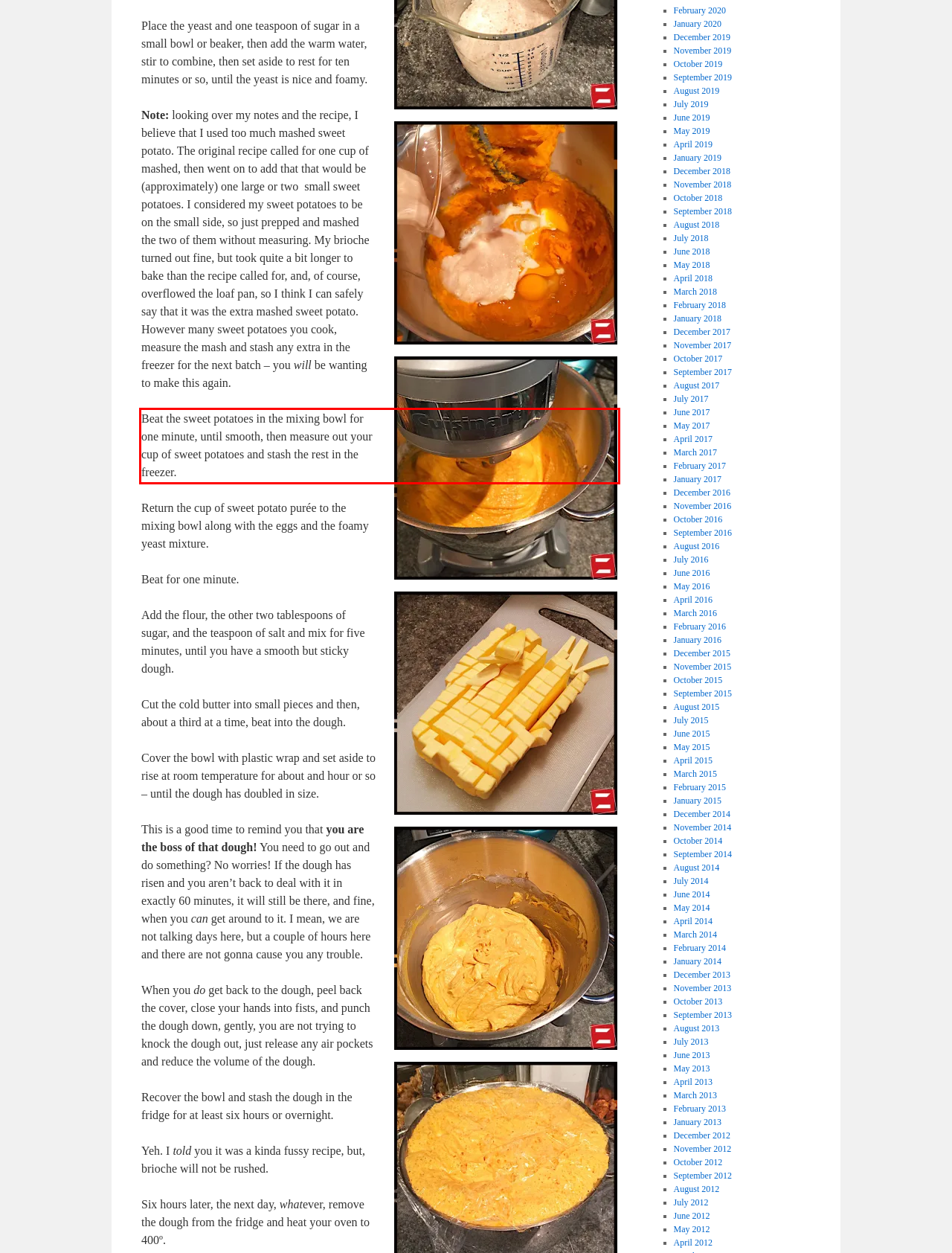You are presented with a webpage screenshot featuring a red bounding box. Perform OCR on the text inside the red bounding box and extract the content.

Beat the sweet potatoes in the mixing bowl for one minute, until smooth, then measure out your cup of sweet potatoes and stash the rest in the freezer.